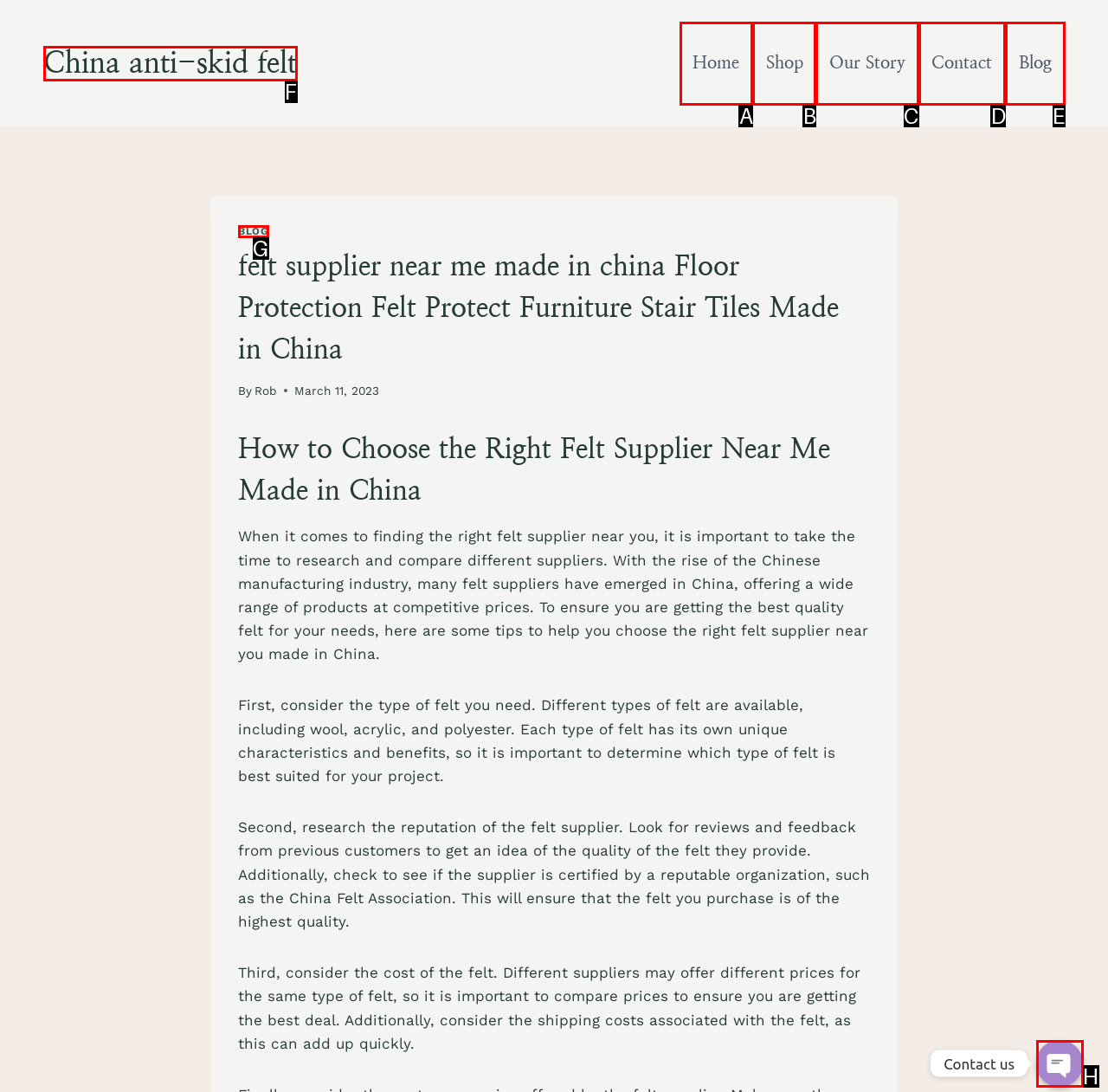Using the description: Our Story, find the corresponding HTML element. Provide the letter of the matching option directly.

C